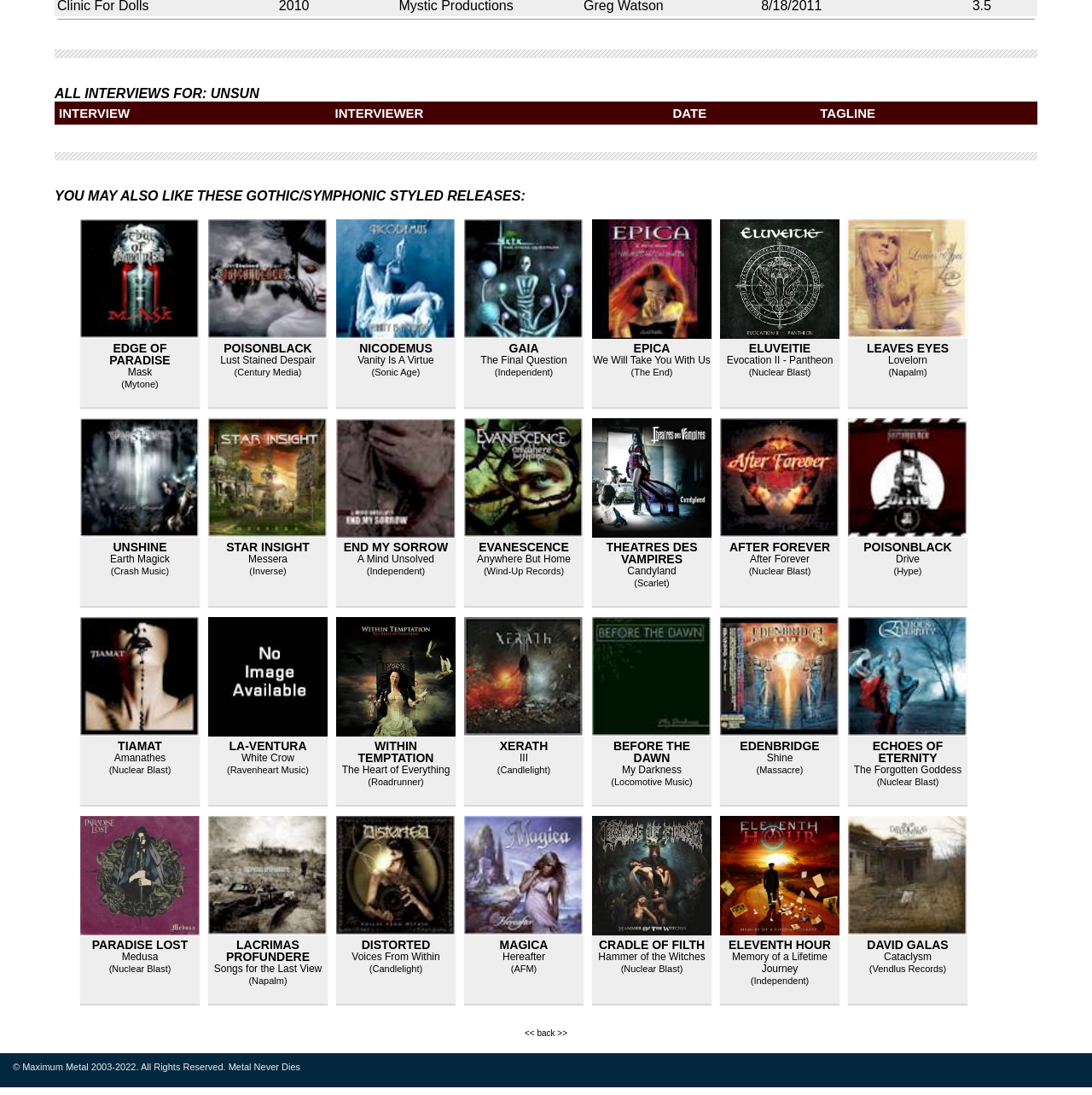What is the genre of music being featured?
Please provide a single word or phrase as your answer based on the screenshot.

Gothic/Symphonic